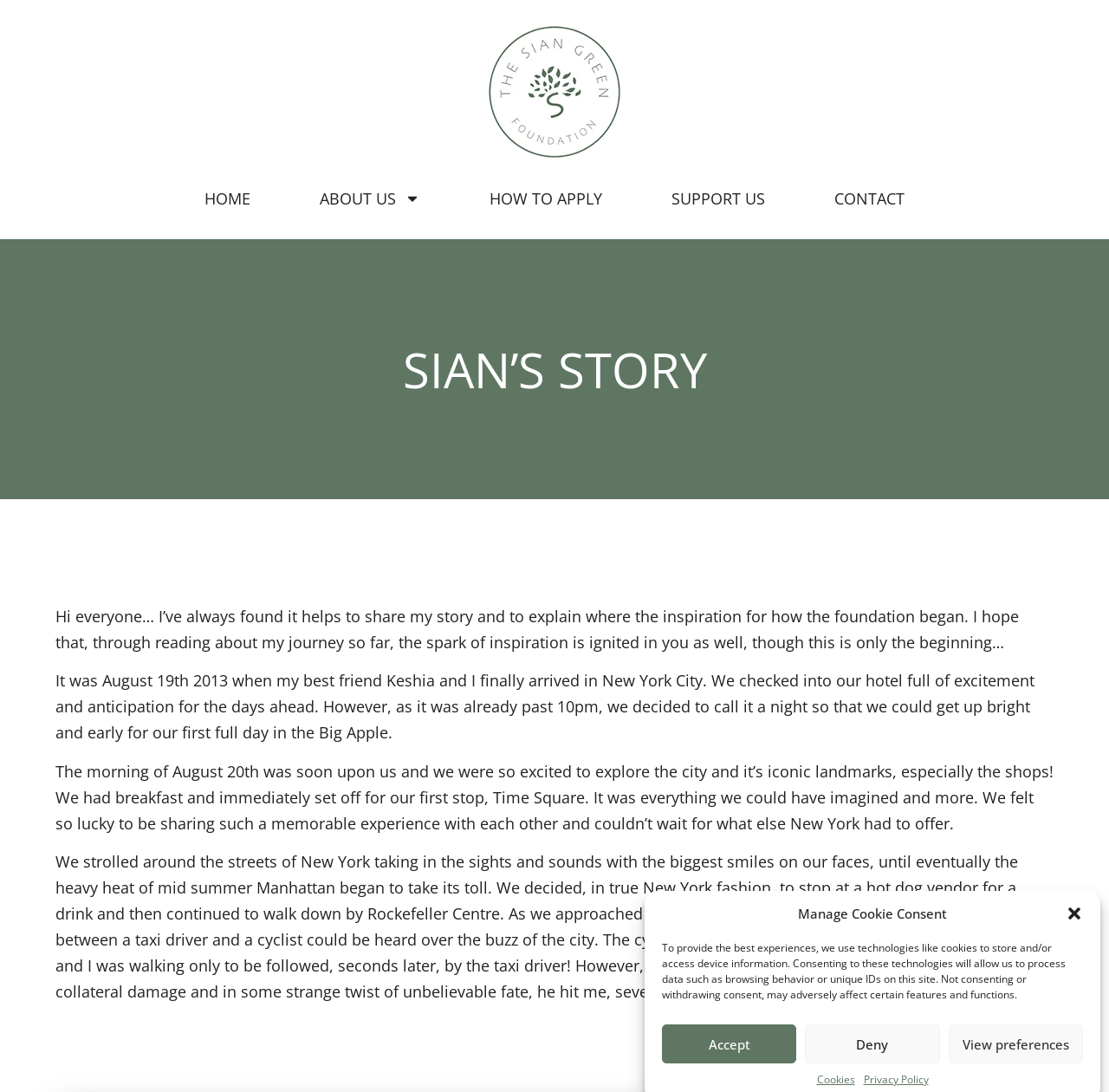Use a single word or phrase to answer the question: 
What did the author and her friend do after feeling the heat of mid-summer Manhattan?

stopped at a hot dog vendor